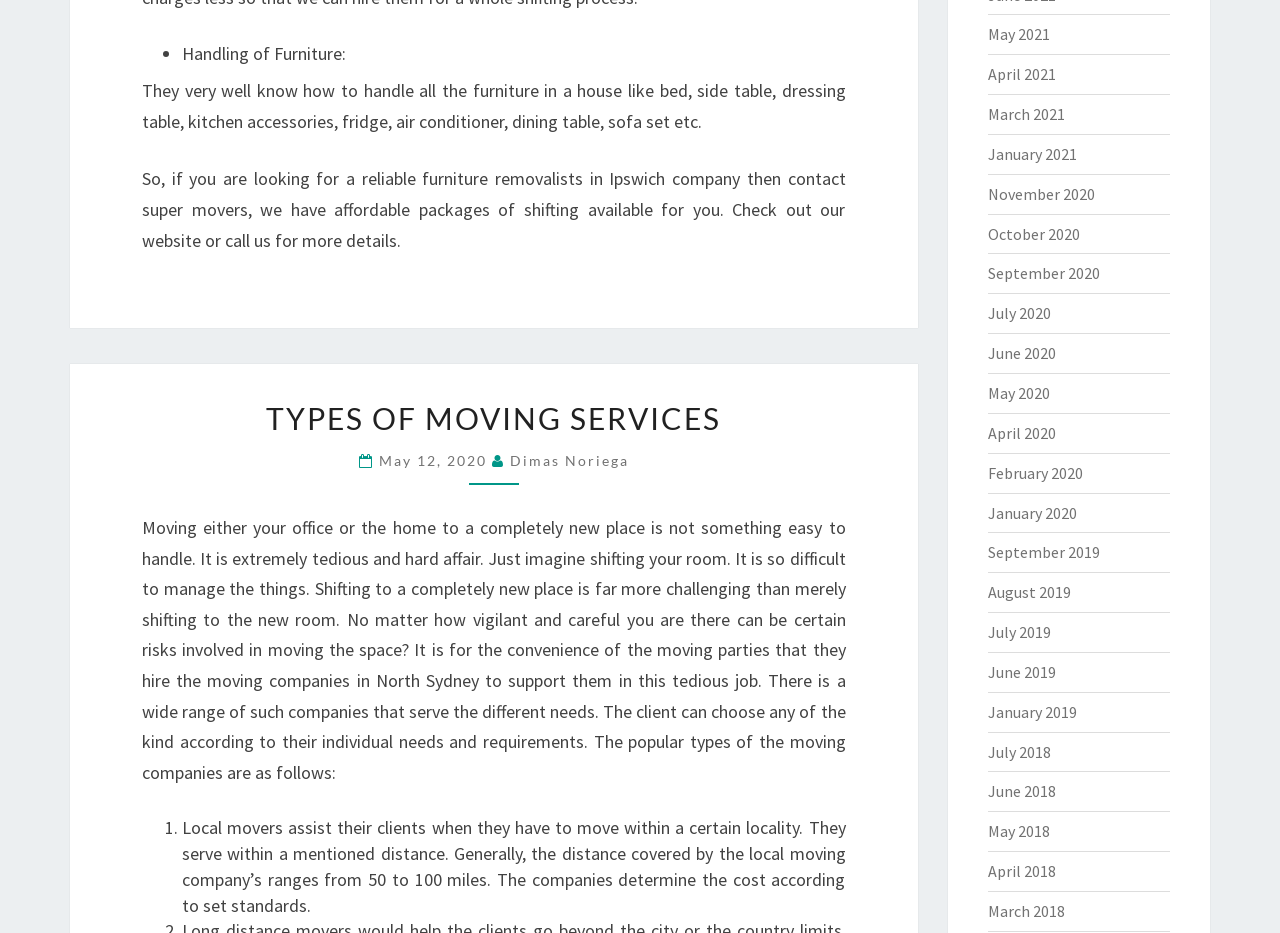Using the webpage screenshot and the element description Types Of Moving Services, determine the bounding box coordinates. Specify the coordinates in the format (top-left x, top-left y, bottom-right x, bottom-right y) with values ranging from 0 to 1.

[0.208, 0.429, 0.563, 0.468]